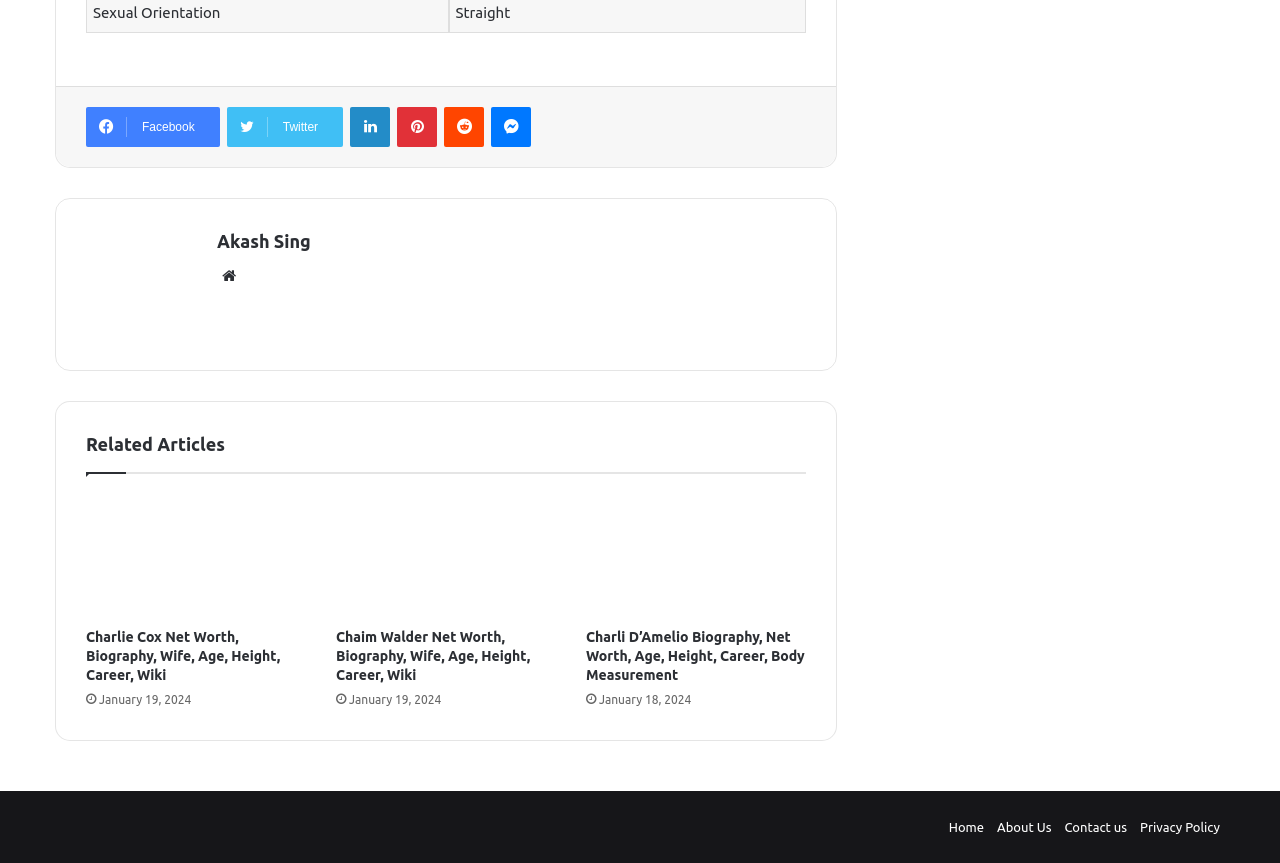Provide the bounding box coordinates of the HTML element described as: "alt="Photo of Akash Sing"". The bounding box coordinates should be four float numbers between 0 and 1, i.e., [left, top, right, bottom].

[0.067, 0.38, 0.154, 0.396]